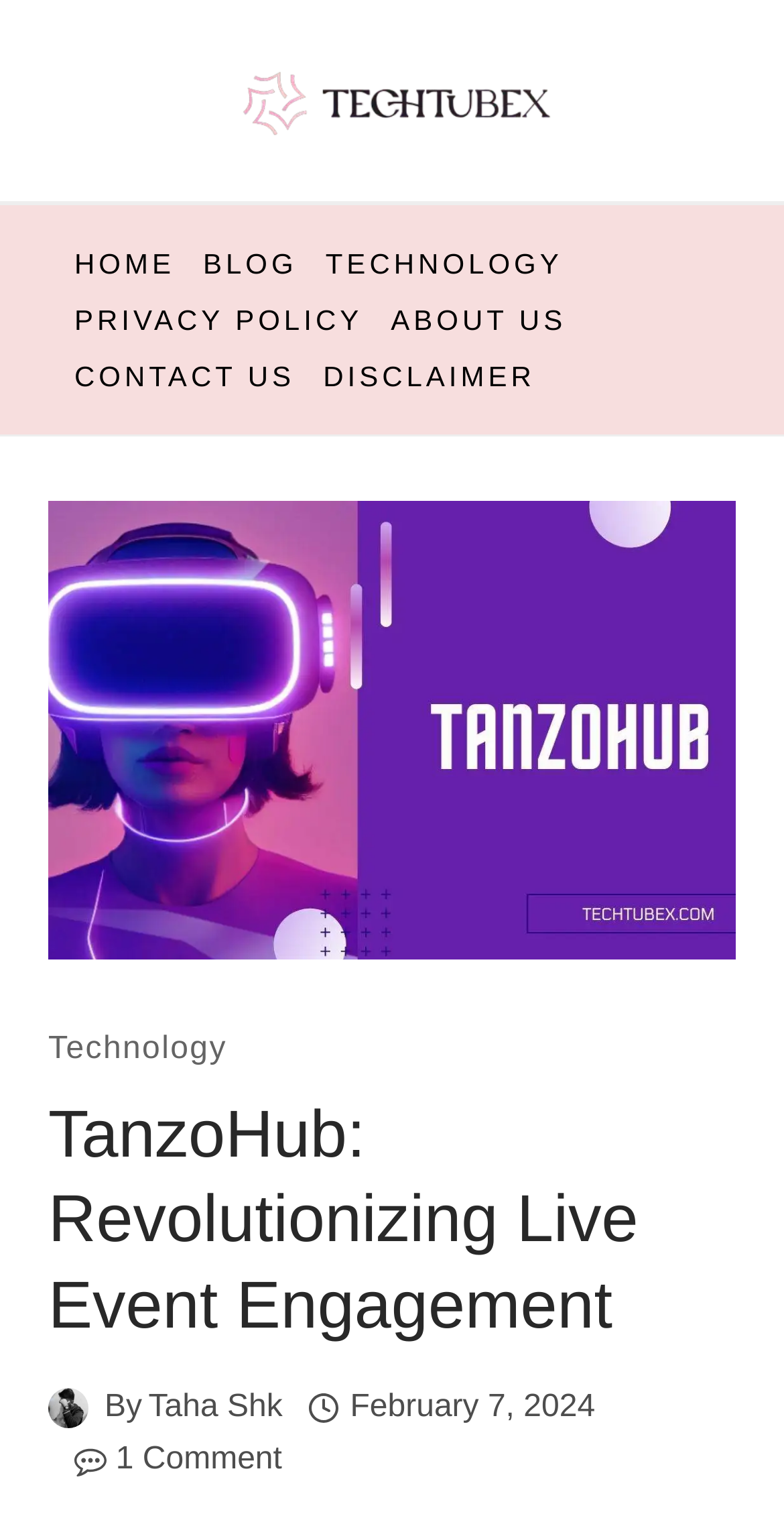Please identify the bounding box coordinates of the clickable area that will allow you to execute the instruction: "read the article".

[0.062, 0.721, 0.938, 0.892]